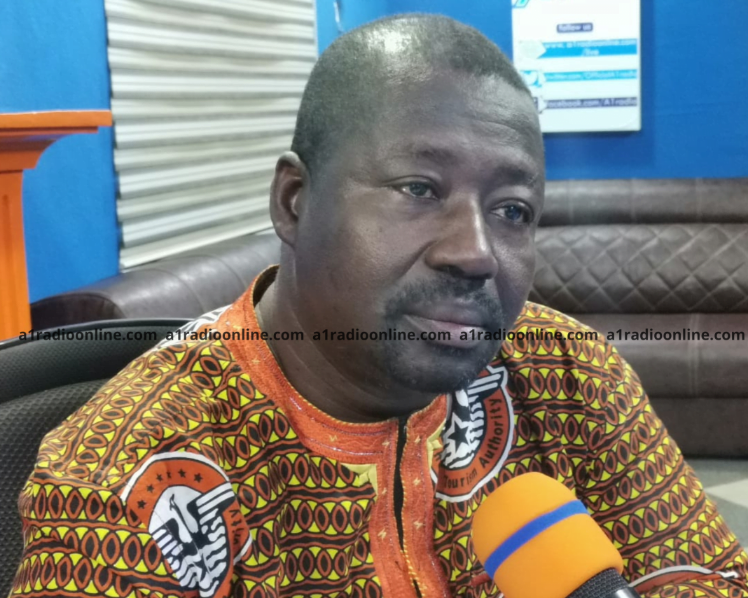Use a single word or phrase to answer this question: 
What is the color of the backdrop?

Blue